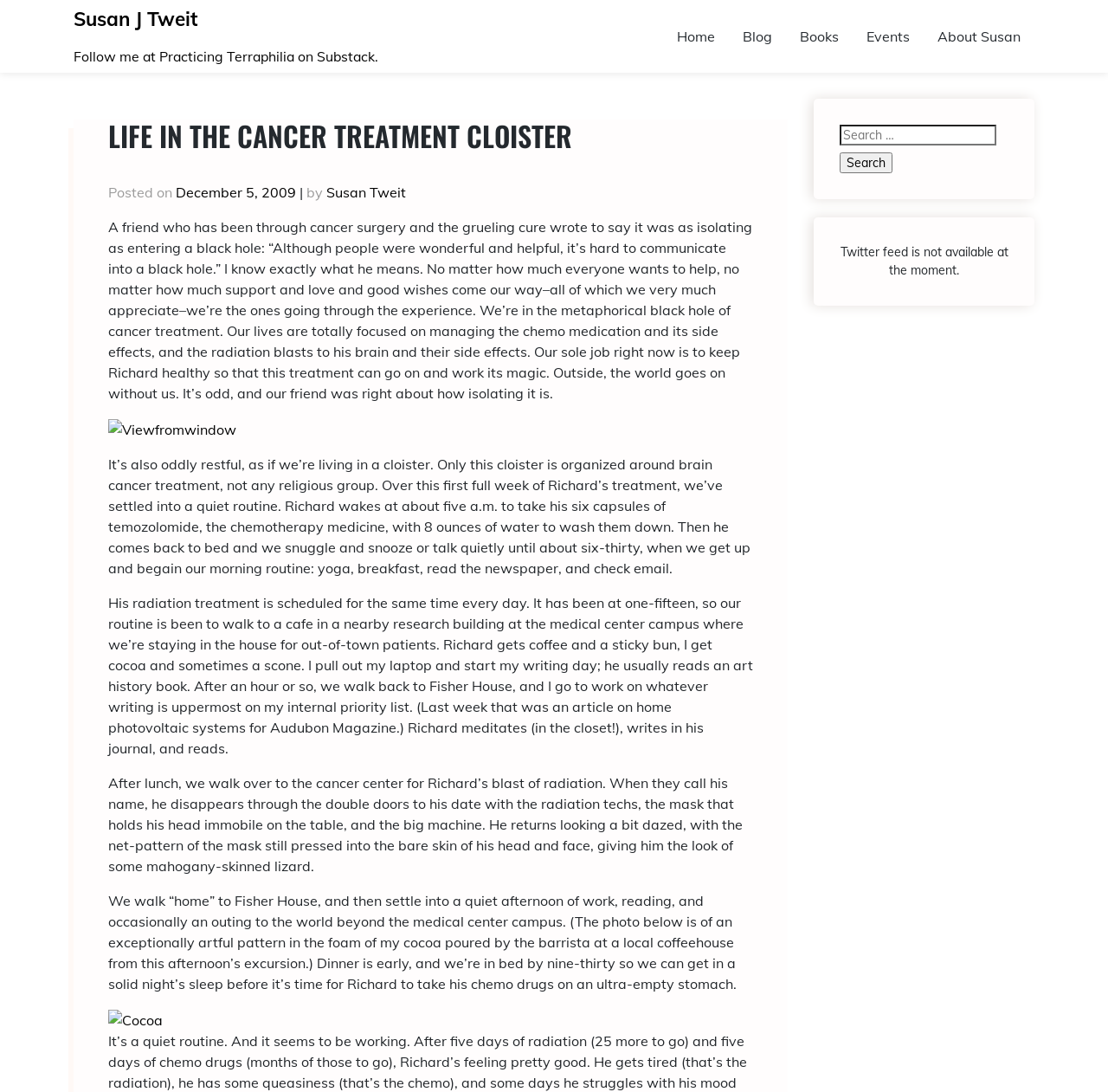Explain the webpage's design and content in an elaborate manner.

This webpage is a personal blog post titled "Life in the Cancer Treatment Cloister" by Susan J Tweit. At the top, there is a link to the author's name, followed by a brief description of the blog. Below this, there is a navigation menu with links to "Home", "Blog", "Books", "Events", and "About Susan".

The main content of the blog post is divided into several sections. The first section has a heading "LIFE IN THE CANCER TREATMENT CLOISTER" and is followed by a paragraph of text that describes the experience of going through cancer treatment. Below this, there is a link to the date the post was published, "December 5, 2009".

The next section of text describes the daily routine of the author and her partner Richard, who is undergoing cancer treatment. This section is accompanied by an image of a view from a window, which is located to the right of the text.

The following sections of text continue to describe the daily routine, including Richard's radiation treatment and the author's writing routine. There are also descriptions of their walks to a nearby cafe and their quiet afternoons.

Towards the bottom of the page, there is a section with a link to an image of a pattern in the foam of a cup of cocoa. Below this, there is a search box with a button to search the blog, and a message indicating that the Twitter feed is not available at the moment.

Overall, the webpage has a simple and clean layout, with a focus on the text content of the blog post. There are a few images scattered throughout the page, but they do not dominate the layout. The navigation menu at the top provides easy access to other sections of the blog.